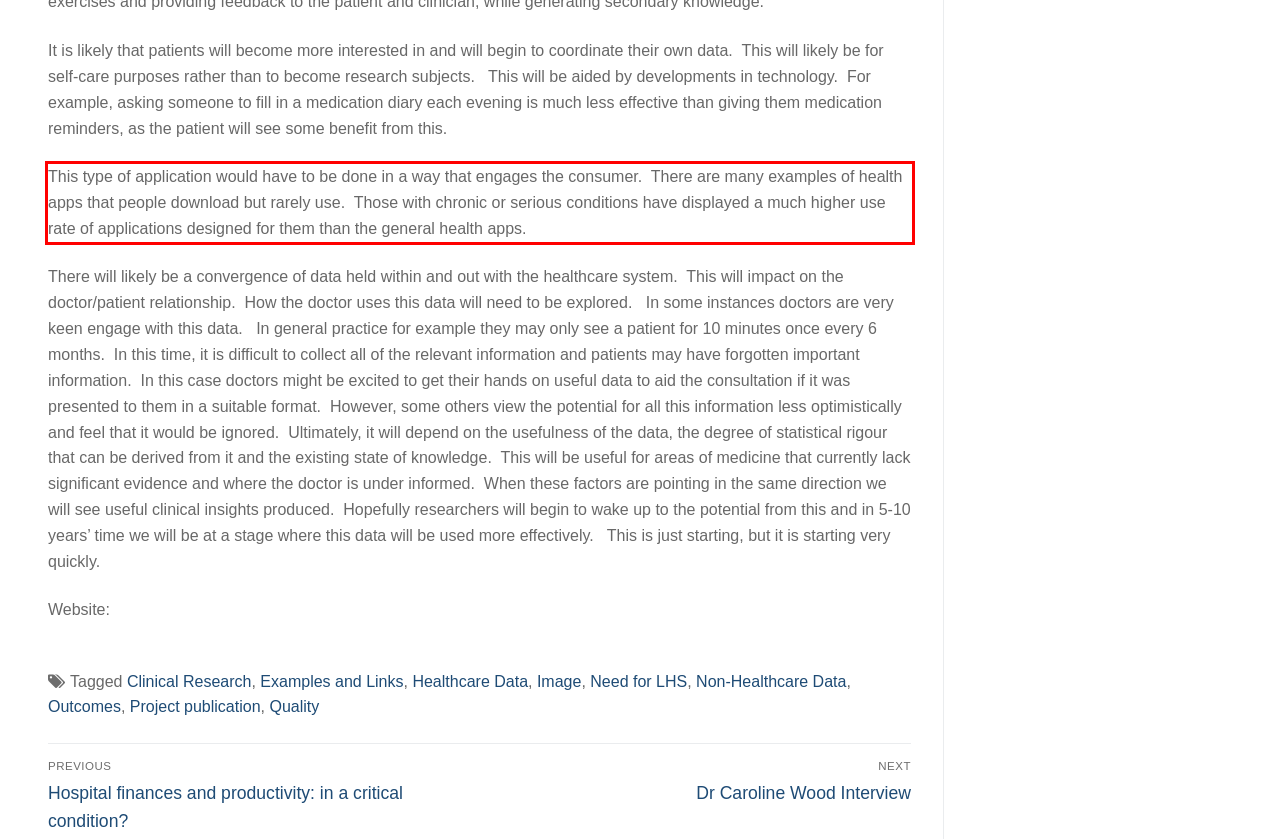Examine the screenshot of the webpage, locate the red bounding box, and generate the text contained within it.

This type of application would have to be done in a way that engages the consumer. There are many examples of health apps that people download but rarely use. Those with chronic or serious conditions have displayed a much higher use rate of applications designed for them than the general health apps.